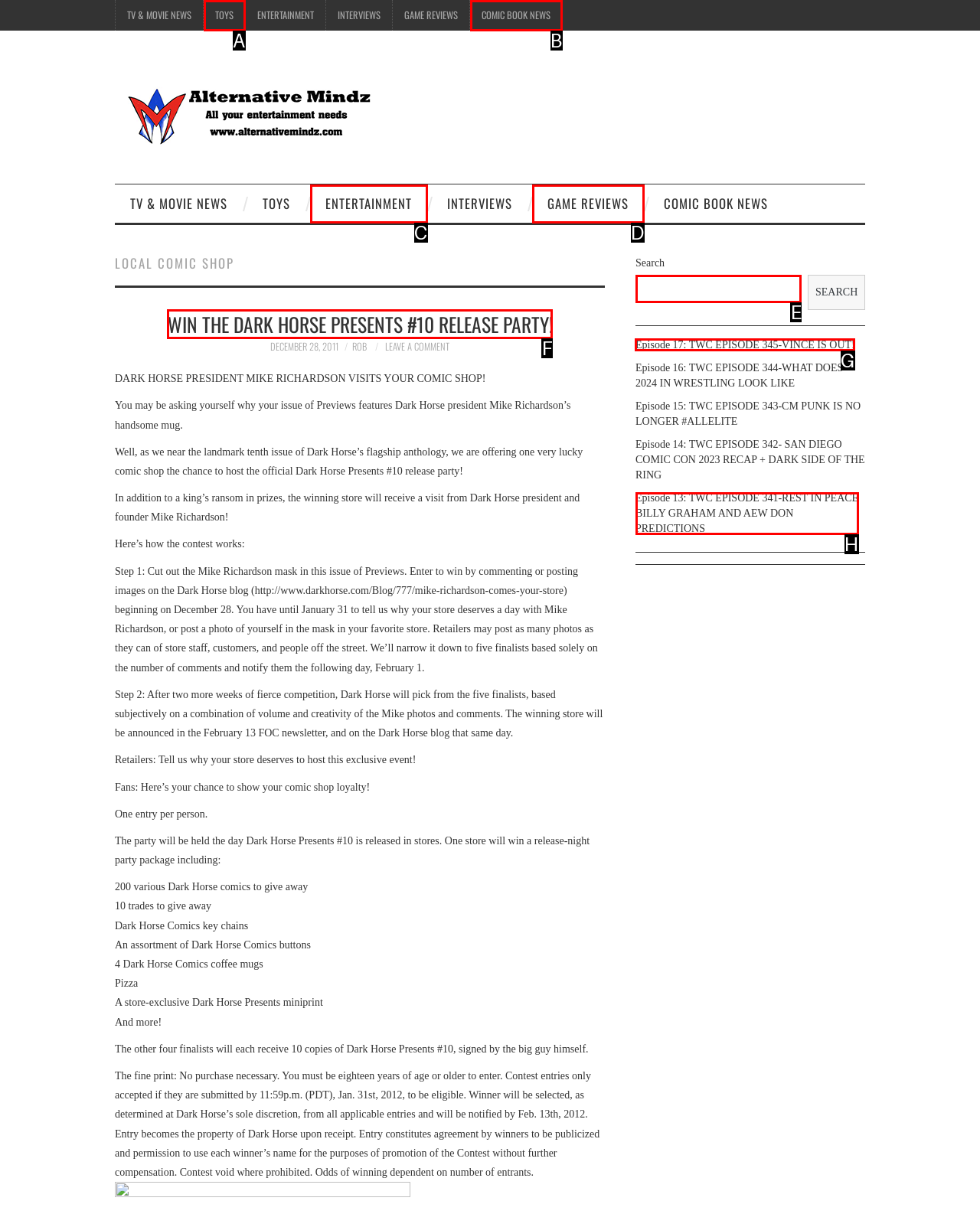Tell me which one HTML element I should click to complete the following task: Check out Episode 17: TWC EPISODE 345-VINCE IS OUT! Answer with the option's letter from the given choices directly.

G